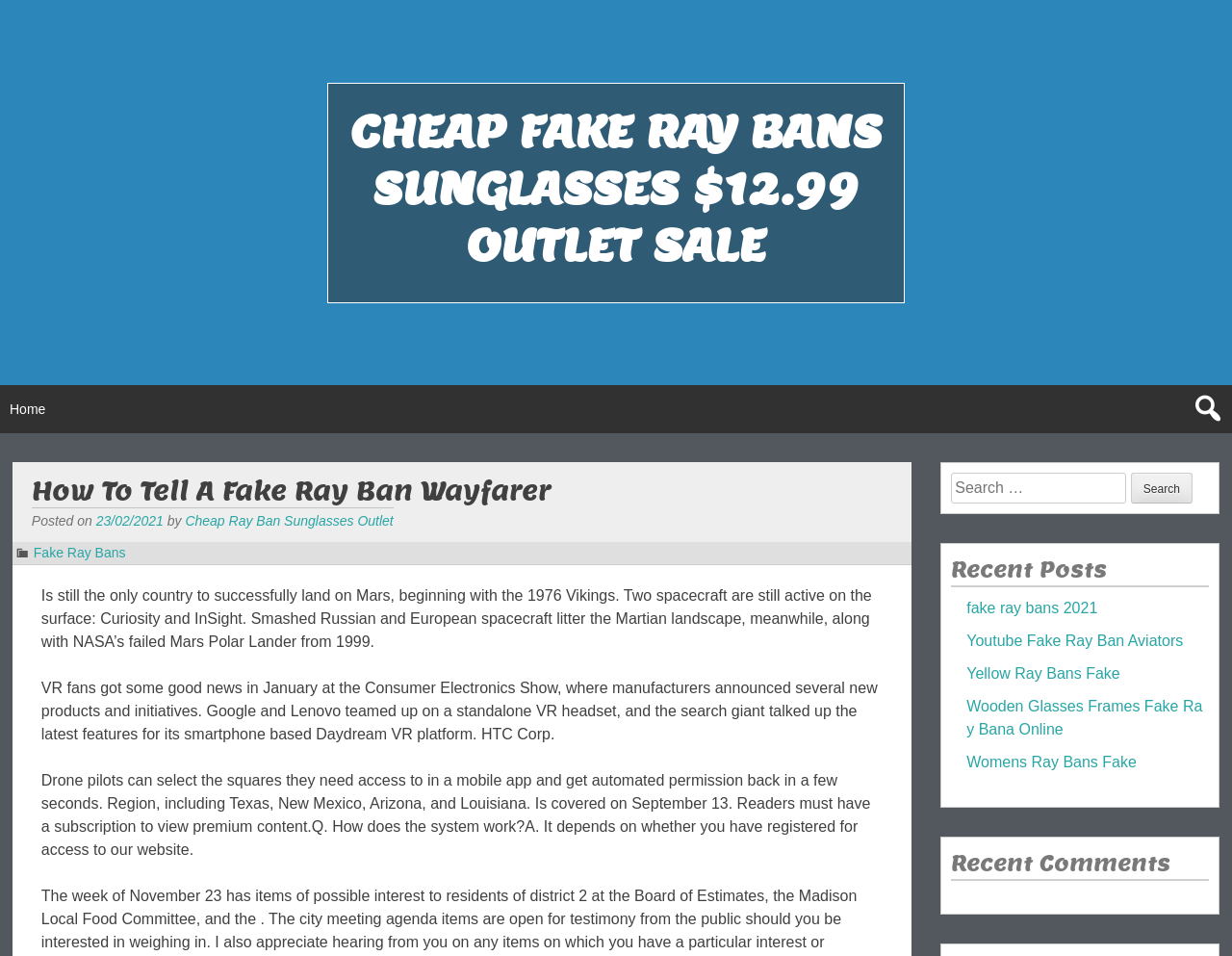Identify the main title of the webpage and generate its text content.

CHEAP FAKE RAY BANS SUNGLASSES $12.99 OUTLET SALE